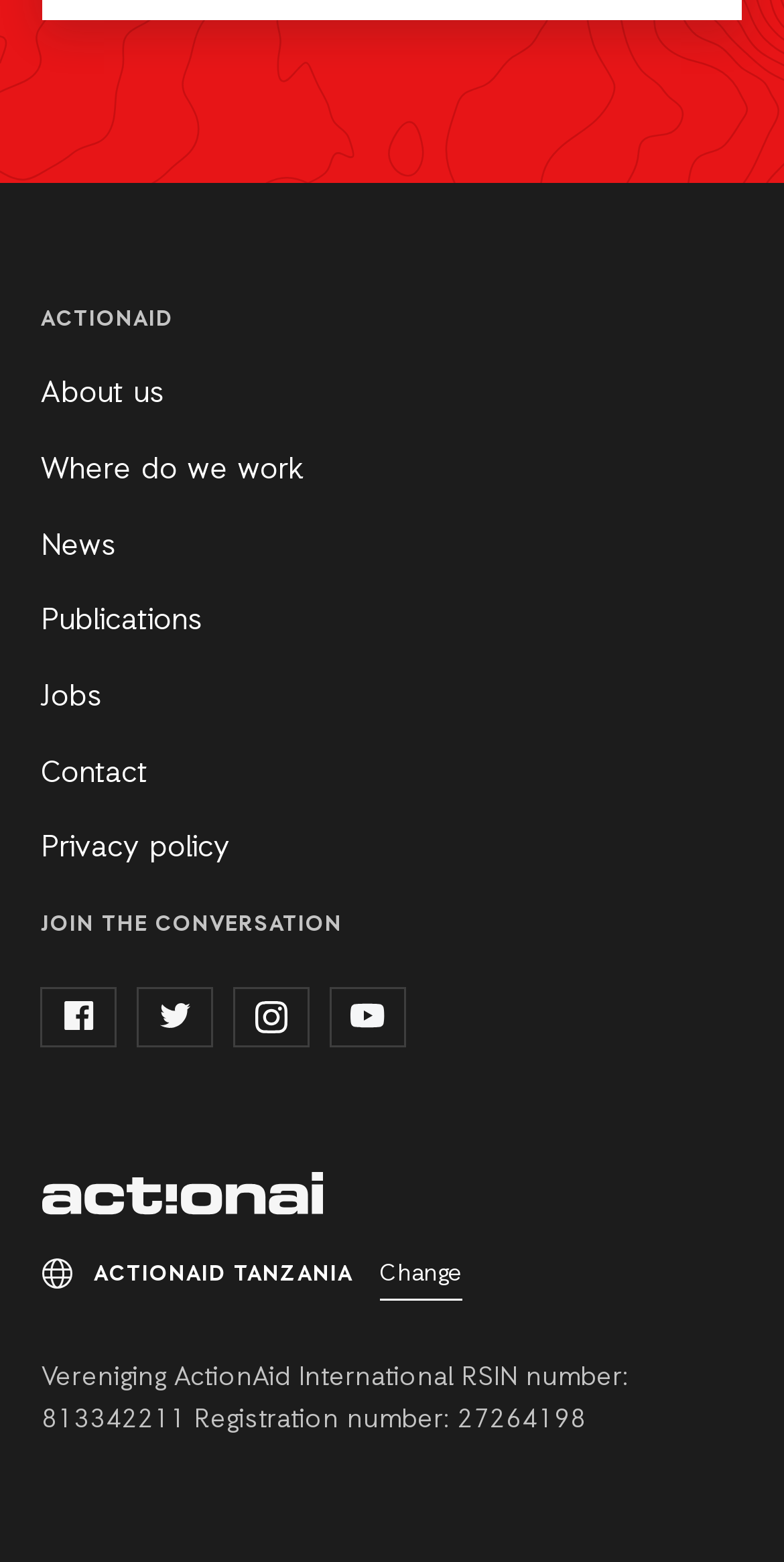Identify the bounding box coordinates for the region to click in order to carry out this instruction: "Log in". Provide the coordinates using four float numbers between 0 and 1, formatted as [left, top, right, bottom].

None